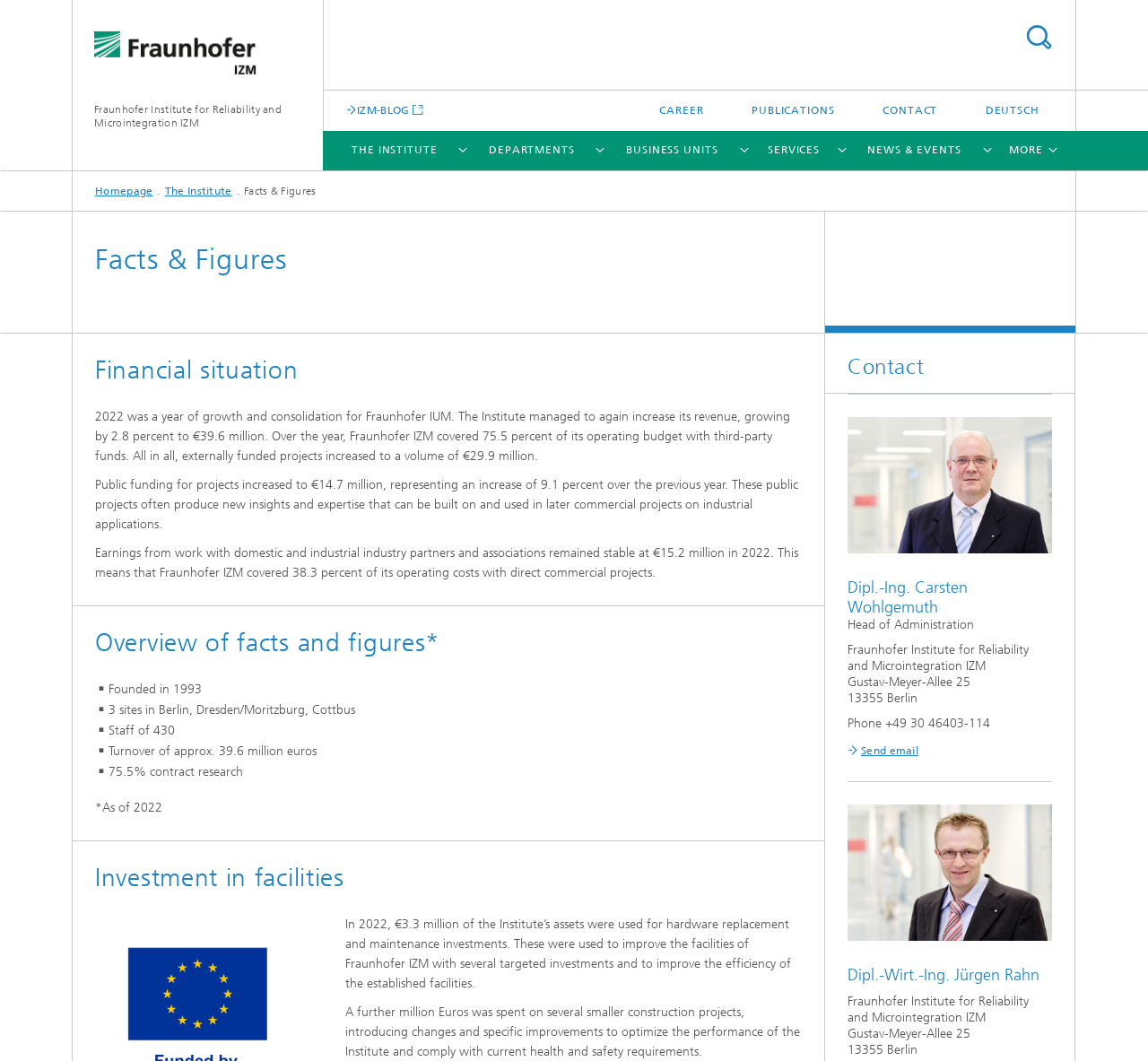Construct a comprehensive caption that outlines the webpage's structure and content.

The webpage is titled "Facts & Figures - Fraunhofer IZM" and has a prominent search button at the top right corner. Below the search button, there is a logo of Fraunhofer-Institut für Zuverlässigkeit und Mikrointegration IZM, which is an image. To the right of the logo, there are several links, including "Fraunhofer Institute for Reliability and Microintegration IZM", "IZM-BLOG", "CAREER", "PUBLICATIONS", "CONTACT", and "DEUTSCH".

The main content of the webpage is divided into several sections, each with its own layout table. The first section has links to "THE INSTITUTE", "COLLABORATING WITH FRAUNHOFER IZM", "NETWORKING WITH SCIENCE AND INDUSTRY", "INFRASTRUCTURE AND EQUIPMENT", "AWARDS", "FEATURE TOPICS", "PROJECTS", and "CAREER". 

The second section has links to "DEPARTMENTS", "WAFER LEVEL SYSTEM INTEGRATION", "Key Research Areas", "Equipment", "Services", and "SYSTEM INTEGRATION & INTERCONNECTION TECHNOLOGIES". 

The third section has links to "ENVIRONMENTAL & RELIABILITY ENGINEERING", "Key Research Areas", "Services", "Equipment", "Contacts", and "Working Groups". 

The fourth section has links to "RF & SMART SENSOR SYSTEMS", "Key Research Areas", "Services", "Equipment", and "Working Groups". 

The fifth section has links to "BUSINESS UNITS", "SEMICONDUCTORS", "AUTOMOTIVE", "MEDICAL ENGINEERING", "INDUSTRIAL ELECTRONICS", "INFORMATION AND COMMUNICATION TECHNOLOGY", and "FEATURE TOPICS". 

The sixth section has links to "SERVICES", "INNOVATION WORKSHOPS / FEASIBILITY STUDIES", "PRODUCT DEVELOPMENT CONSULTATION", "PROCESS AND PRODUCT DEVELOPMENT", "TESTING, QUALIFICATION, RELIABILITY", "MANUFACTURING & PROTOTYPING", "LAB COLLABORATIONS", and "TRAINING". 

The seventh section has links to "NEWS & EVENTS", "TECH NEWS", "TRAININGS AND WORKSHOPS", "EVENTS", "NEWSLETTER", and "REAL IZM | IZM-BLOG". 

There are also several "[X]" buttons scattered throughout the webpage,